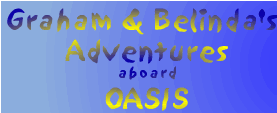Give a detailed explanation of what is happening in the image.

The image features a vibrant and artistic title banner that reads "Graham & Belinda's Adventures aboard OASIS." The text is crafted with a playful font style, showcasing gradients of yellow and blue against a light blue background. This visually engaging design encapsulates the adventurous spirit of Graham and Belinda, inviting viewers to explore their nautical journeys and experiences aboard their boat named OASIS. The overall aesthetic conveys a sense of fun and exploration, perfectly aligning with the theme of cruising and adventure on the open seas.